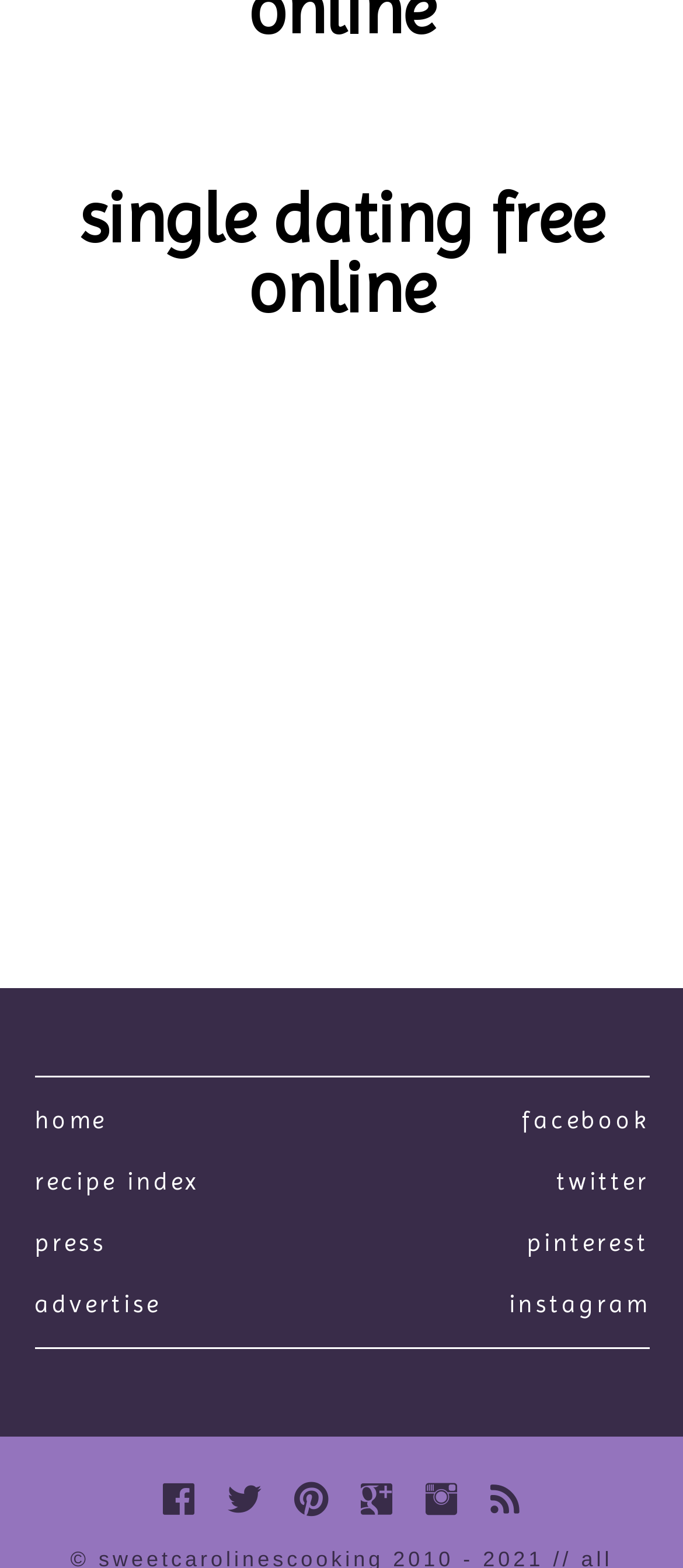Identify and provide the bounding box for the element described by: "name="email" placeholder=""".

None